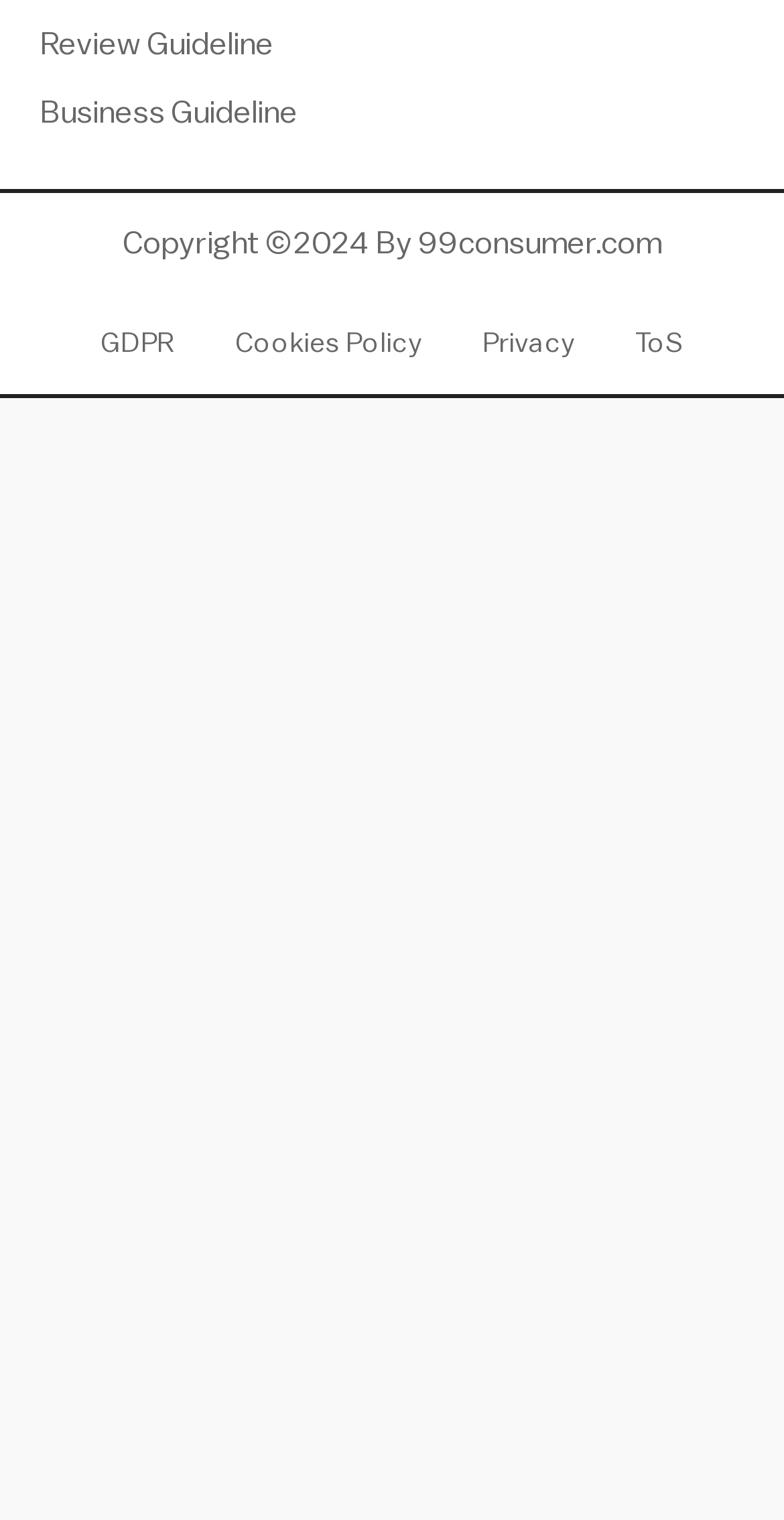Find the bounding box coordinates of the element I should click to carry out the following instruction: "Learn about GDPR".

[0.09, 0.217, 0.262, 0.236]